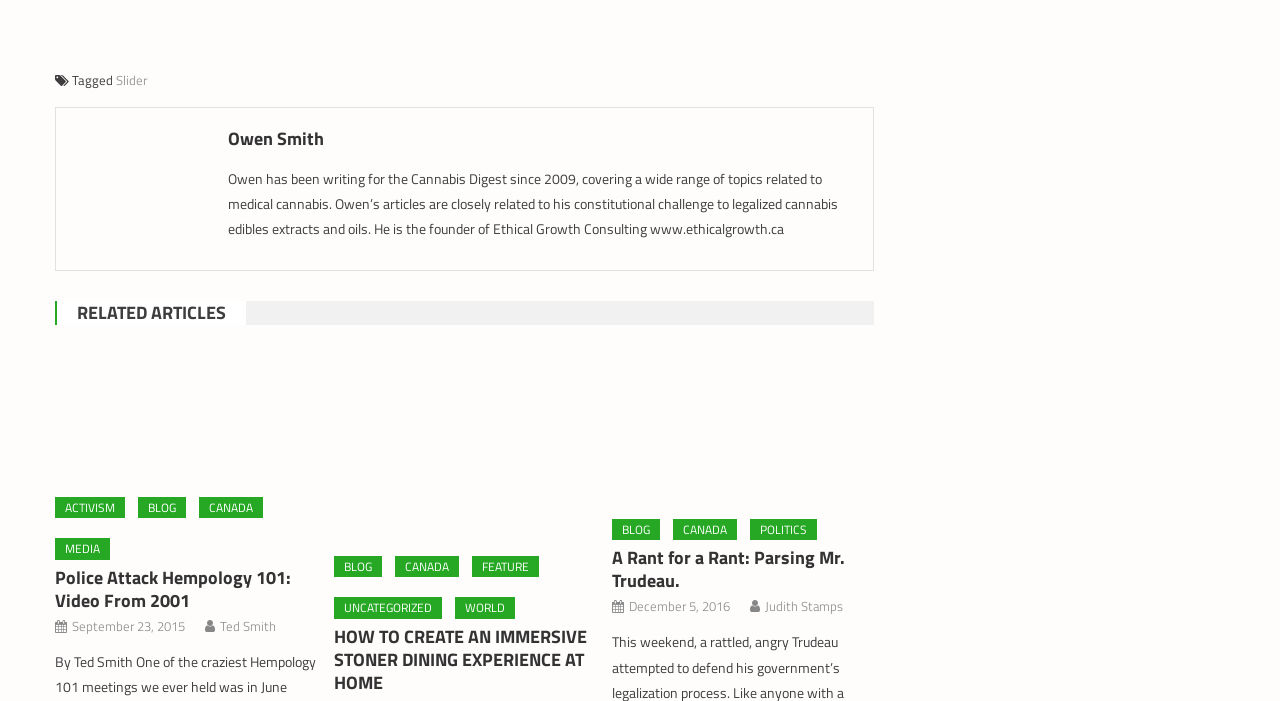Please identify the bounding box coordinates of the region to click in order to complete the given instruction: "View related articles". The coordinates should be four float numbers between 0 and 1, i.e., [left, top, right, bottom].

[0.045, 0.43, 0.192, 0.463]